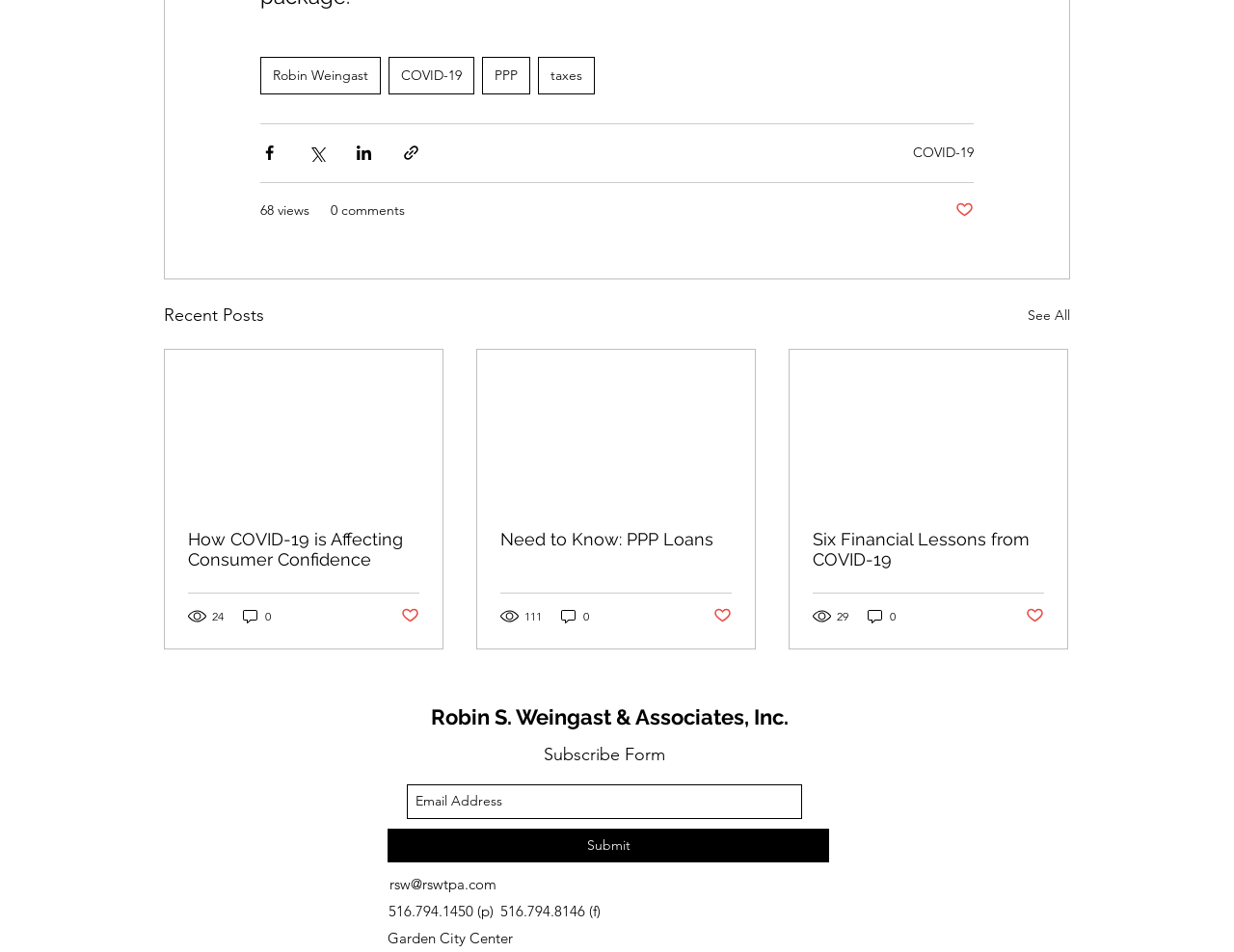Locate the coordinates of the bounding box for the clickable region that fulfills this instruction: "Click on the 'Post not marked as liked' button".

[0.774, 0.21, 0.789, 0.231]